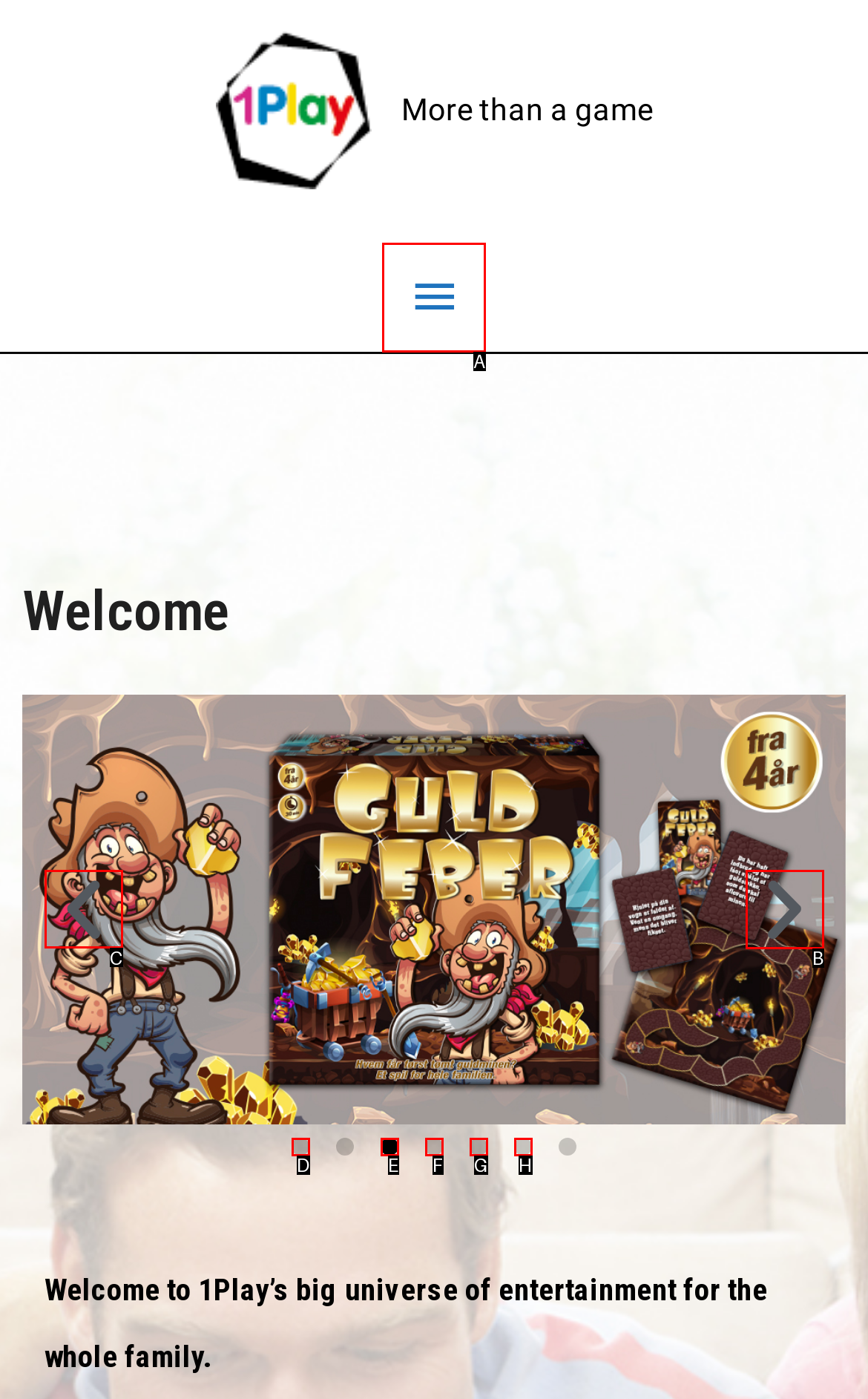Identify the correct choice to execute this task: Click the Next slide button
Respond with the letter corresponding to the right option from the available choices.

B